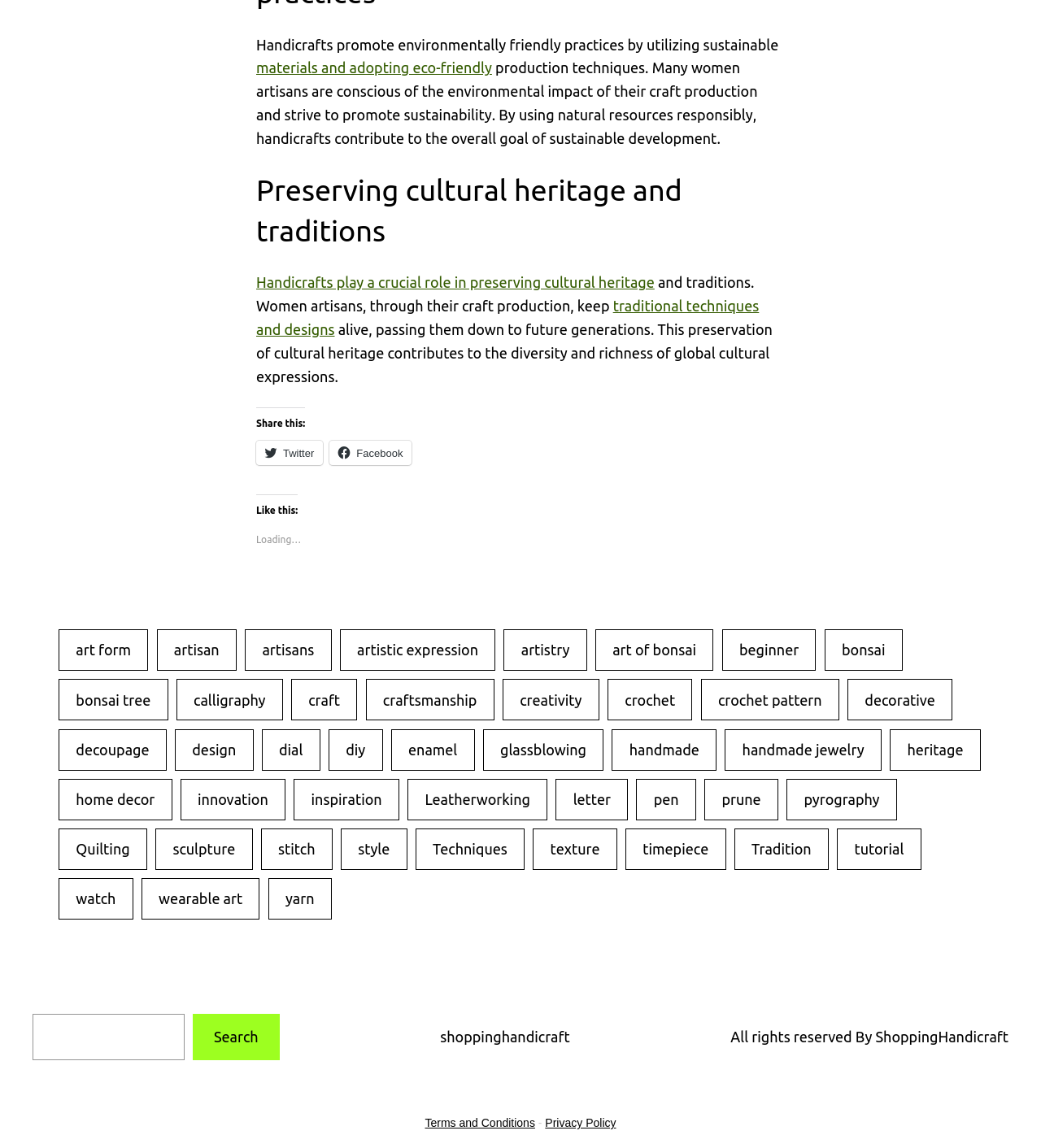What is the main topic of this webpage?
Using the information from the image, give a concise answer in one word or a short phrase.

Handicrafts